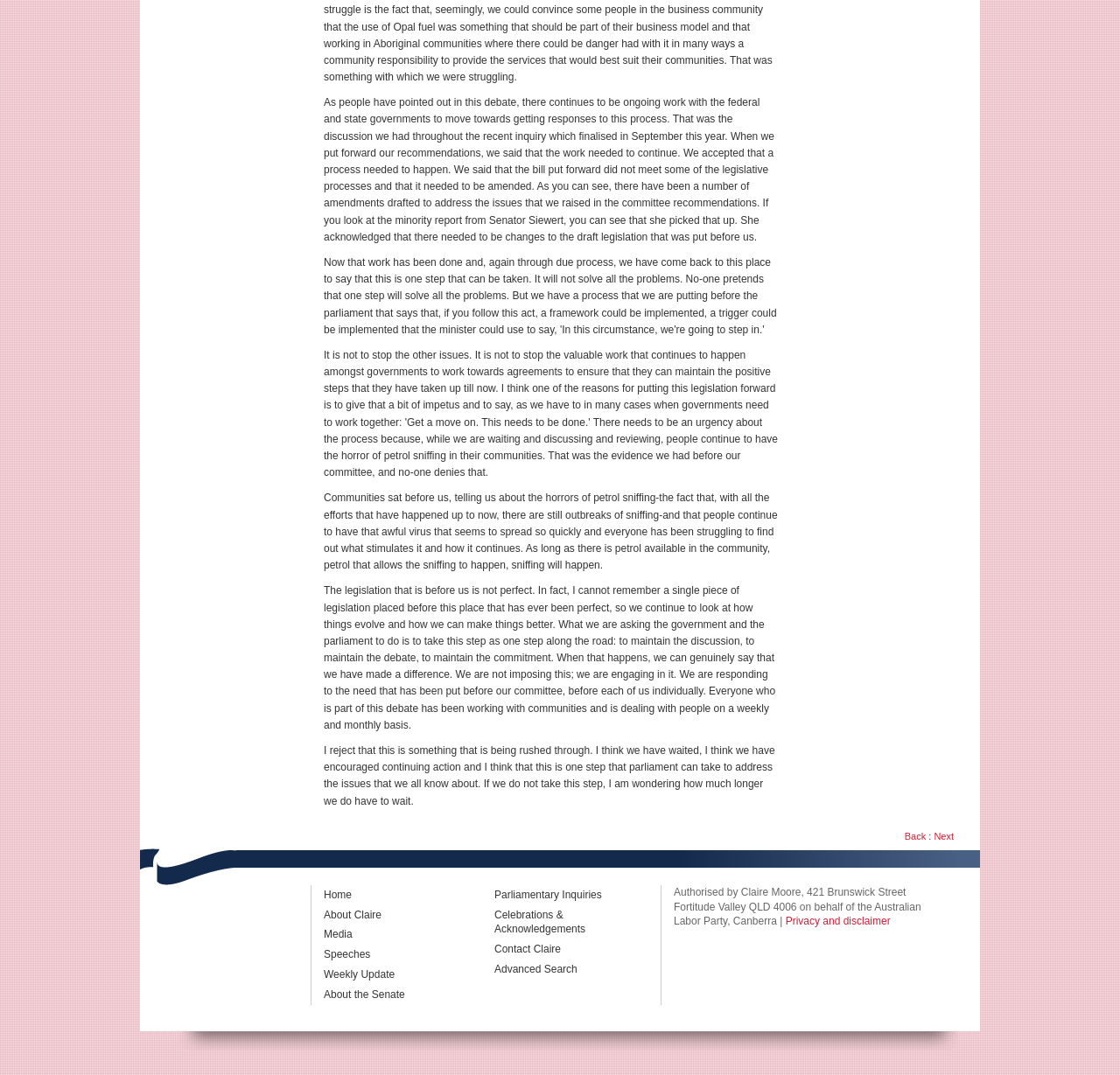Please identify the bounding box coordinates for the region that you need to click to follow this instruction: "read about the author".

[0.289, 0.842, 0.43, 0.86]